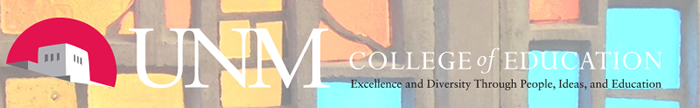What is the focus of the College's commitment?
Your answer should be a single word or phrase derived from the screenshot.

Inclusive and high-quality education